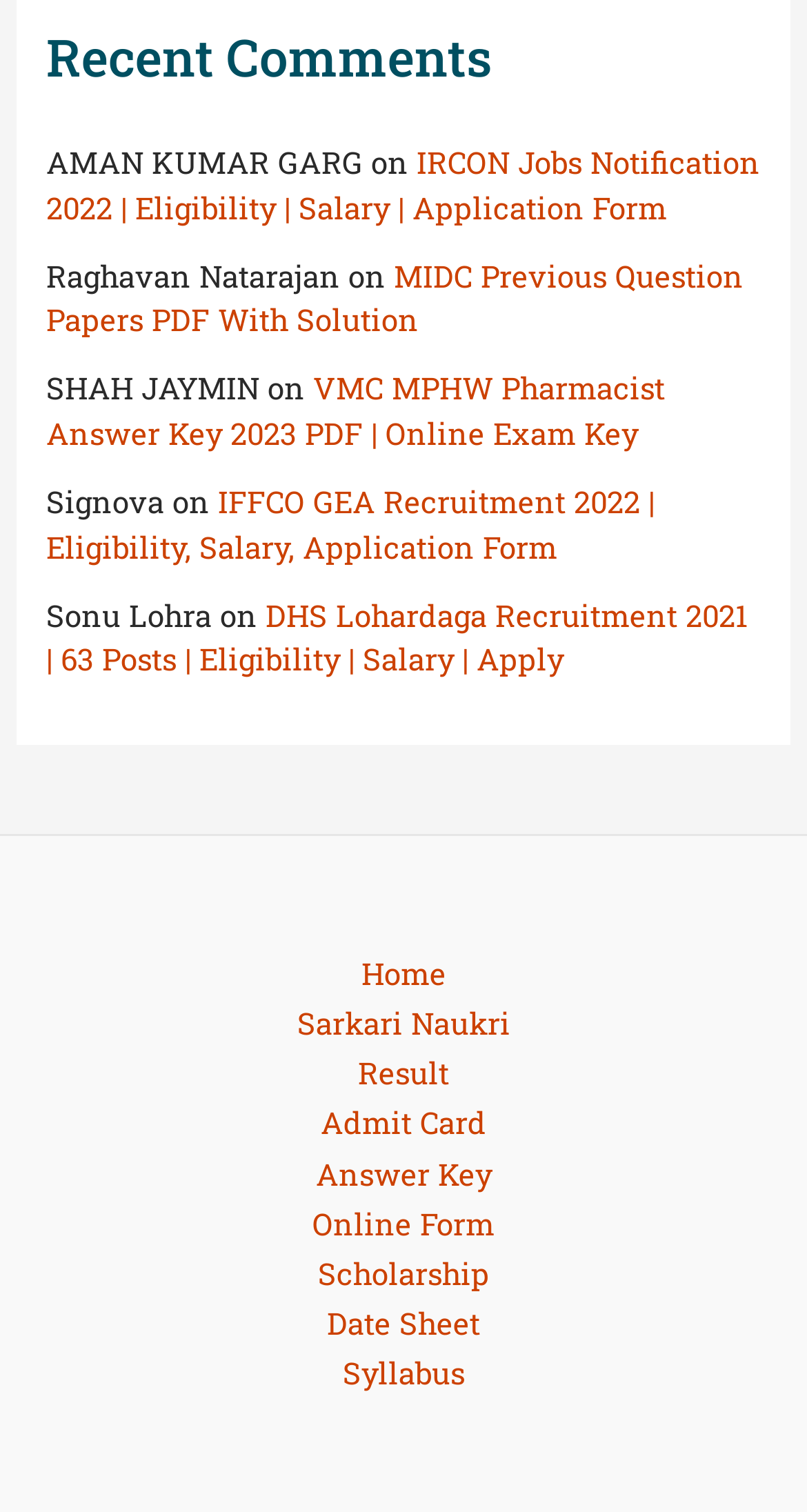Who commented on 'MIDC Previous Question Papers PDF With Solution'?
Answer the question with a thorough and detailed explanation.

In the 'Recent Comments' section, there is a link called 'MIDC Previous Question Papers PDF With Solution' followed by a static text 'Raghavan Natarajan'. This suggests that Raghavan Natarajan commented on the 'MIDC Previous Question Papers PDF With Solution' link.